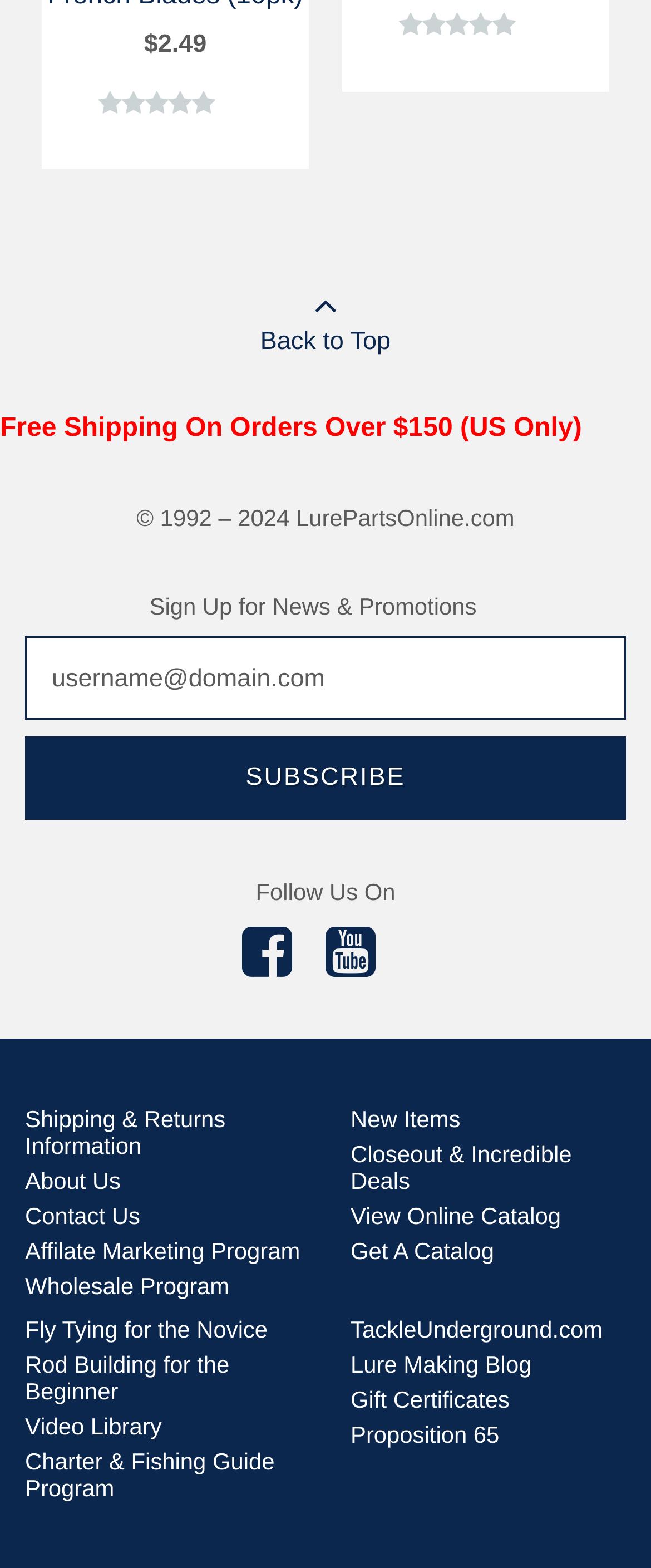What is the minimum order amount for free shipping in the US? Please answer the question using a single word or phrase based on the image.

$150